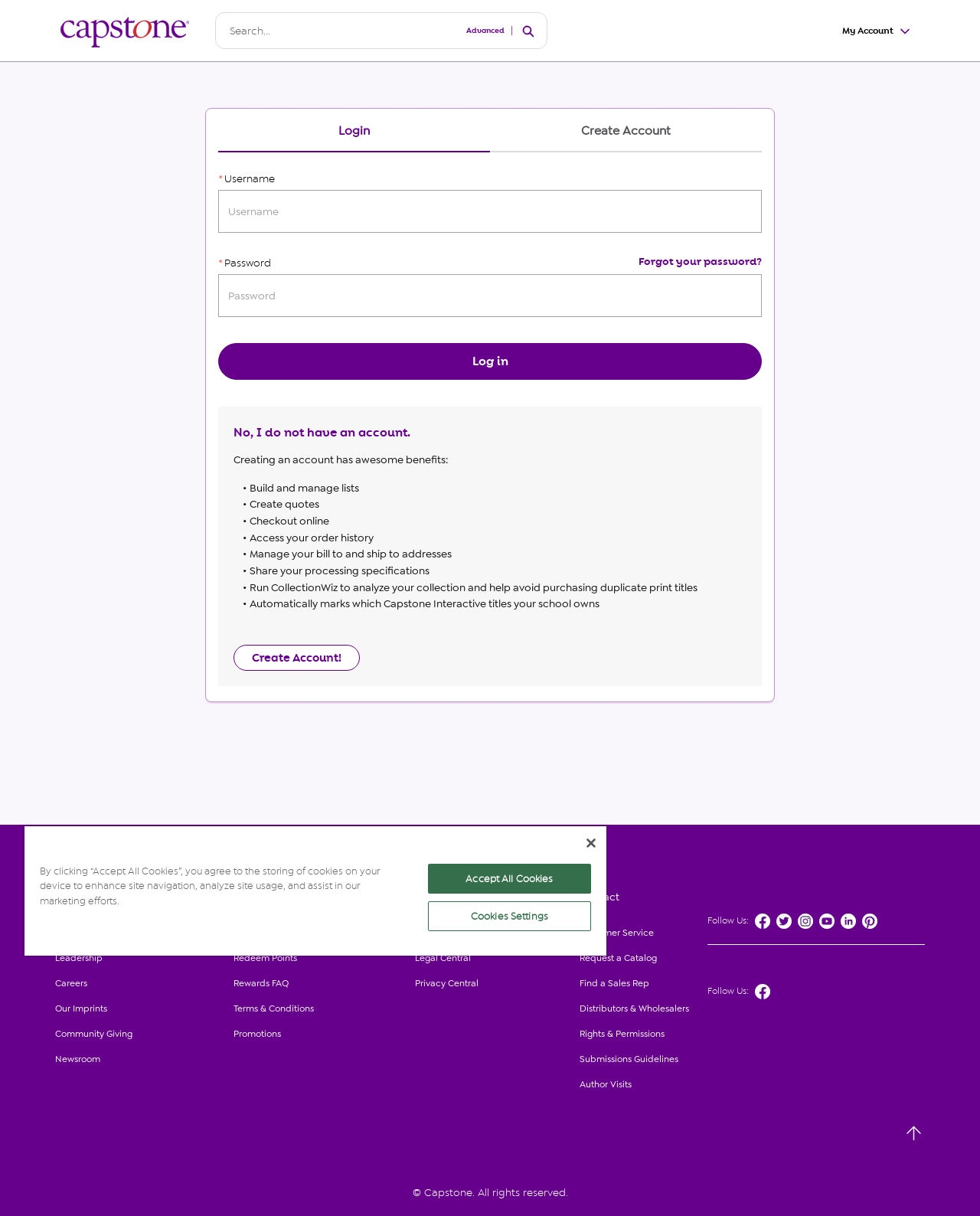Please identify the bounding box coordinates of the clickable area that will fulfill the following instruction: "Search for something". The coordinates should be in the format of four float numbers between 0 and 1, i.e., [left, top, right, bottom].

[0.233, 0.02, 0.476, 0.031]